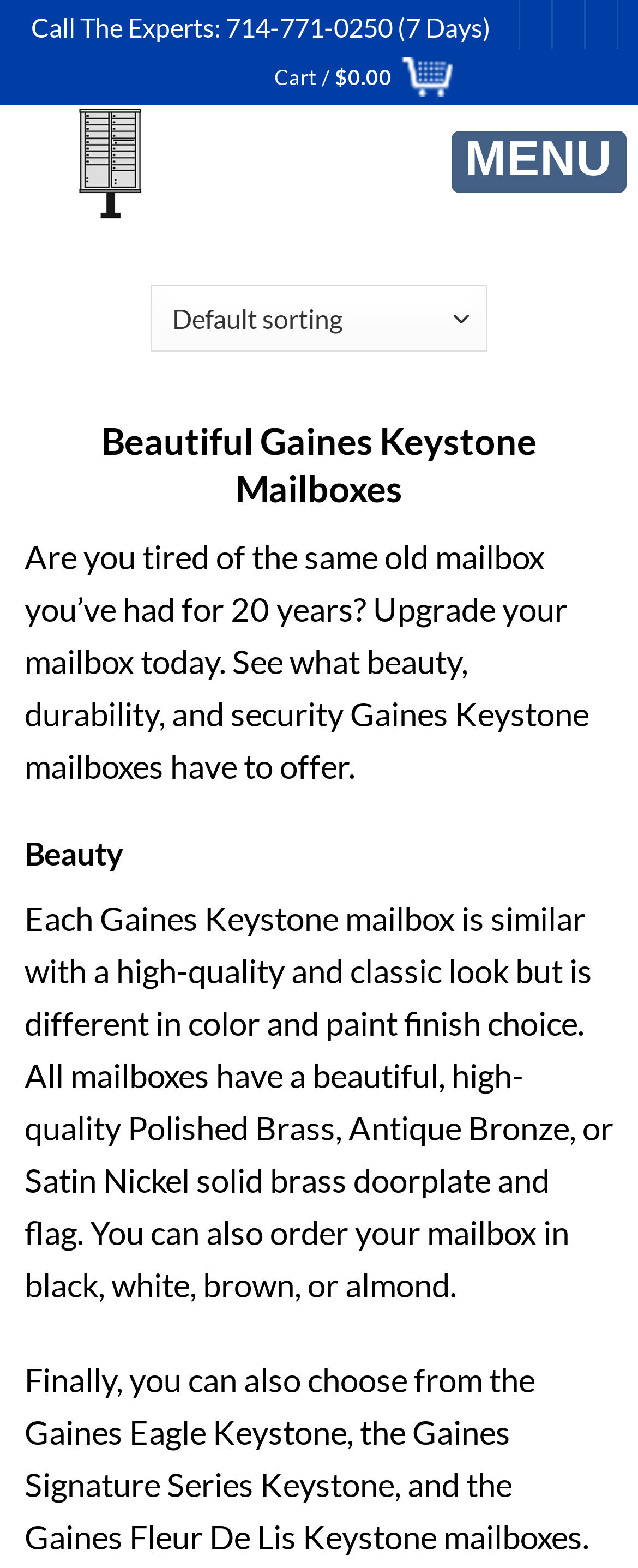Respond with a single word or short phrase to the following question: 
How many mailbox series are available?

3